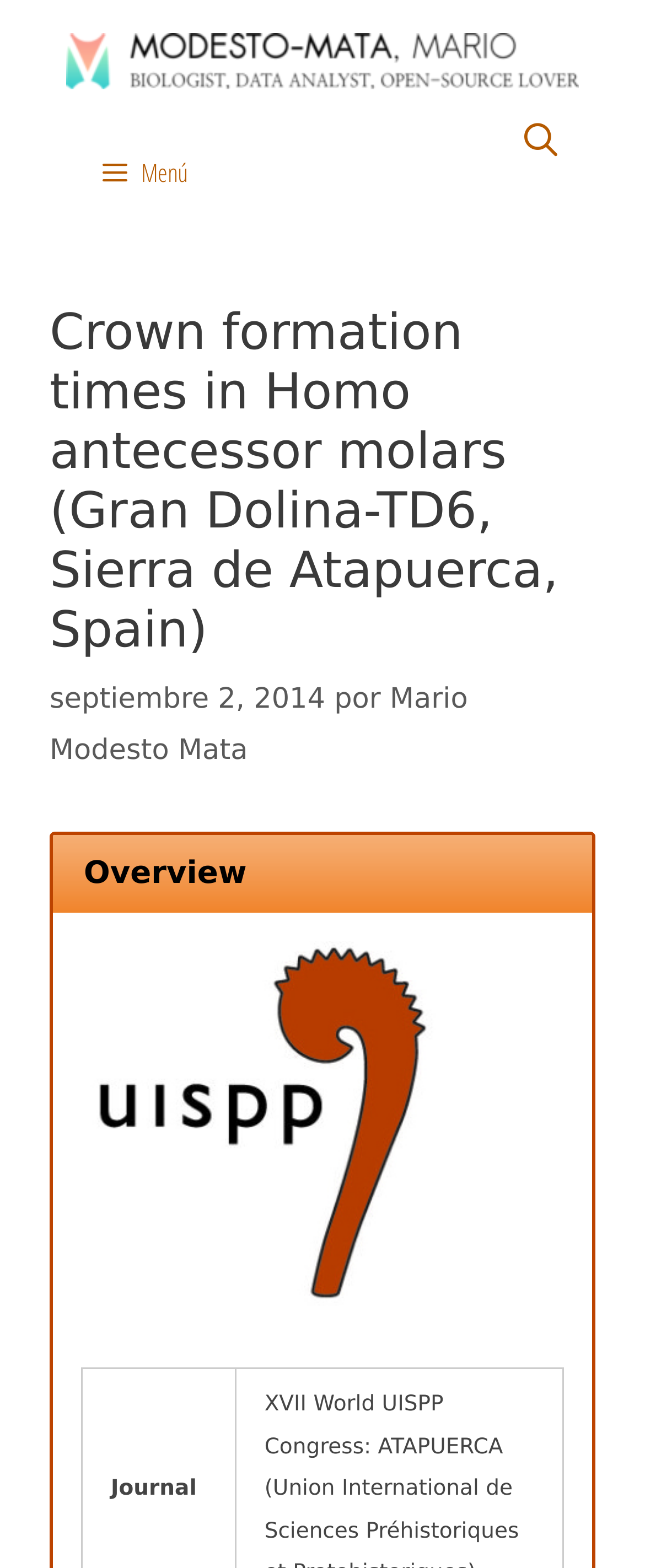Elaborate on the different components and information displayed on the webpage.

The webpage appears to be a research article or publication page. At the top, there is a banner with the title "Sitio" spanning the entire width of the page. Below the banner, there is a navigation menu labeled "Principal" that takes up most of the width, with a search bar link and a menu button on the right side.

The main content area is divided into two sections. On the left, there is a header section with a heading that matches the title of the webpage, "Crown formation times in Homo antecessor molars (Gran Dolina-TD6, Sierra de Atapuerca, Spain)". Below the heading, there is a time stamp indicating the publication date, "septiembre 2, 2014", followed by the author's name, "Mario Modesto Mata", which is a link.

On the right side of the header section, there is a static text "Overview". Below the header section, there is a link to the article itself, "Crown formation times in Homo antecessor molars (Gran Dolina-TD6, Sierra de Atapuerca, Spain)", accompanied by a small image with the same title. The image is positioned above the link.

There are a total of 2 images on the page, one being the author's profile picture and the other being the article's thumbnail. There are 5 links on the page, including the navigation menu items, the author's name, and the article title.